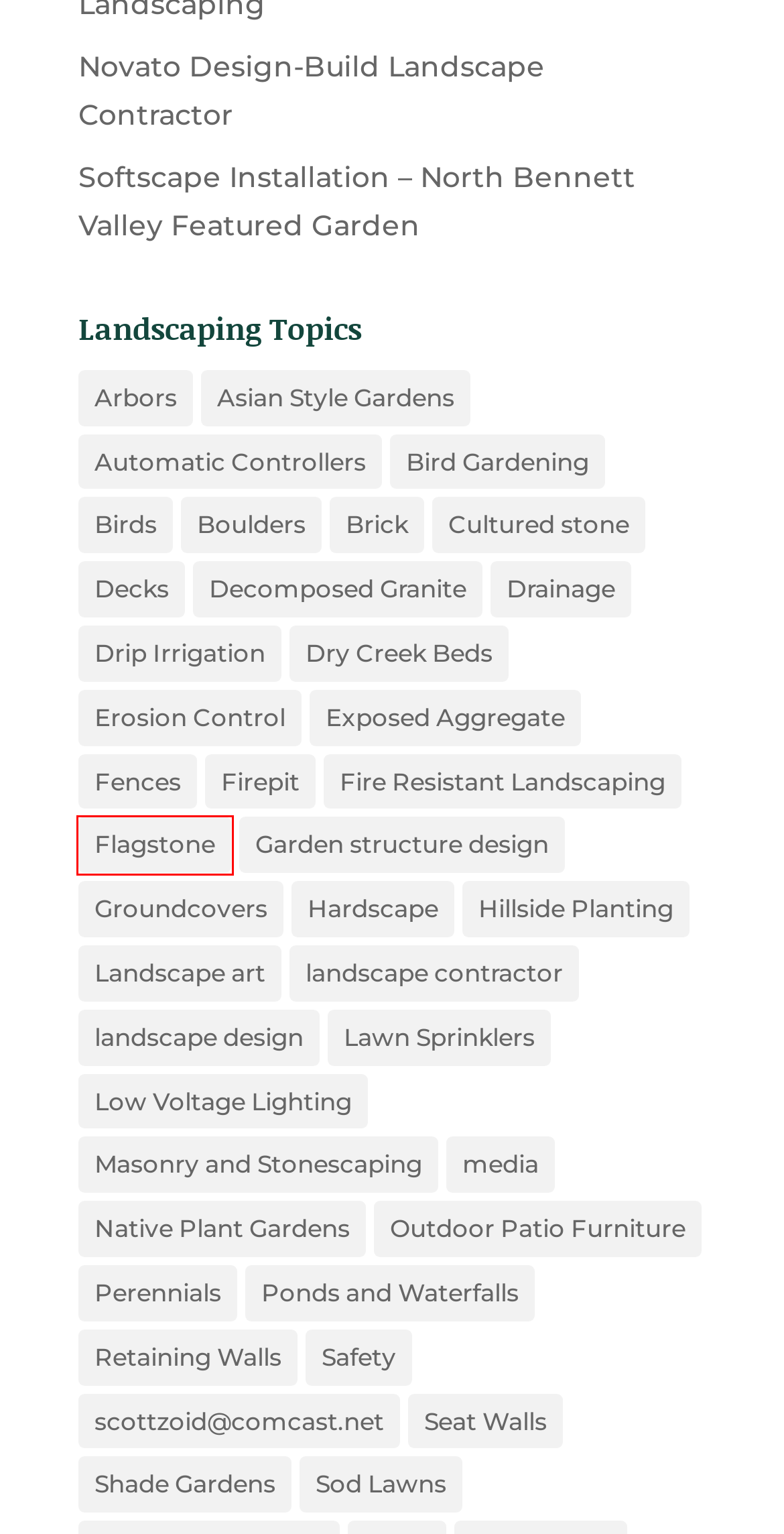Given a screenshot of a webpage with a red bounding box, please pick the webpage description that best fits the new webpage after clicking the element inside the bounding box. Here are the candidates:
A. Low Voltage Lighting Archives - Details Landscape Art
B. Asian Style Gardens Archives - Details Landscape Art
C. Hardscape Archives - Details Landscape Art
D. Sod Lawns Archives - Details Landscape Art
E. Seat Walls Archives - Details Landscape Art
F. Flagstone Archives - Details Landscape Art
G. Novato design-build landscape contractor |Details Landscape Art
H. Perennials Archives - Details Landscape Art

F